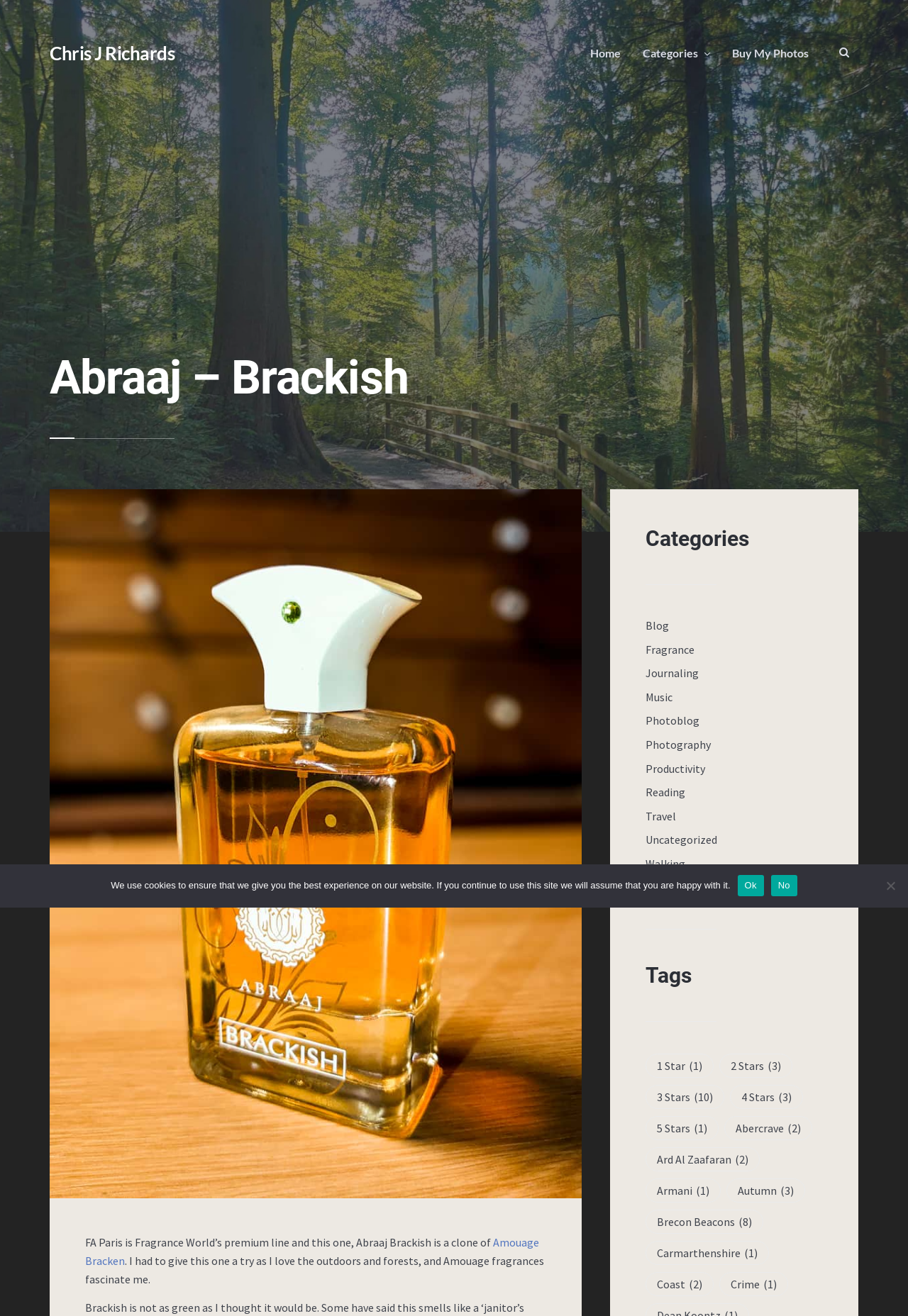Provide a one-word or brief phrase answer to the question:
What is the purpose of the cookie notice dialog?

To inform users about cookie usage